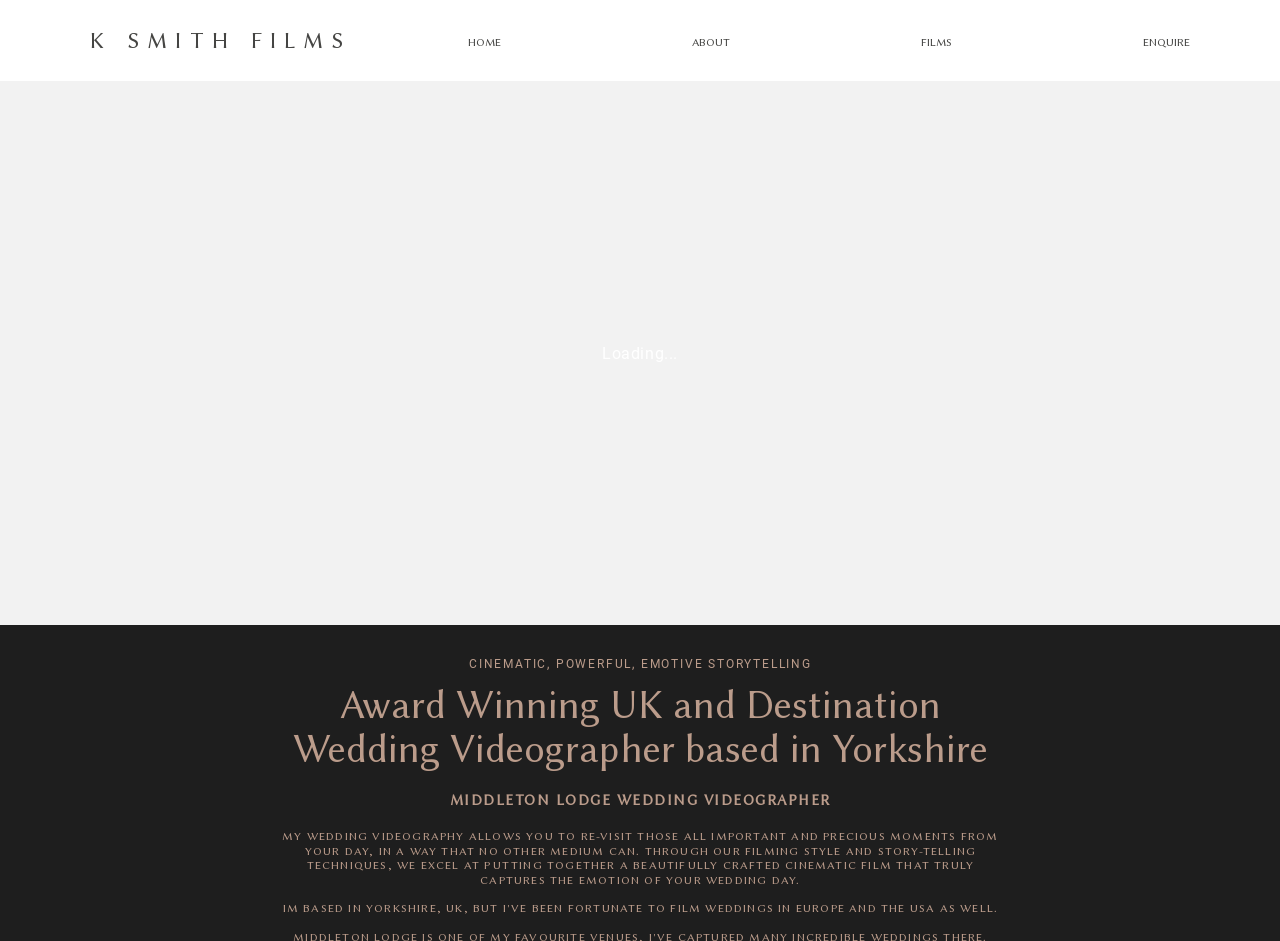Determine the bounding box coordinates of the UI element described below. Use the format (top-left x, top-left y, bottom-right x, bottom-right y) with floating point numbers between 0 and 1: K SMITH FILMS

[0.07, 0.012, 0.299, 0.078]